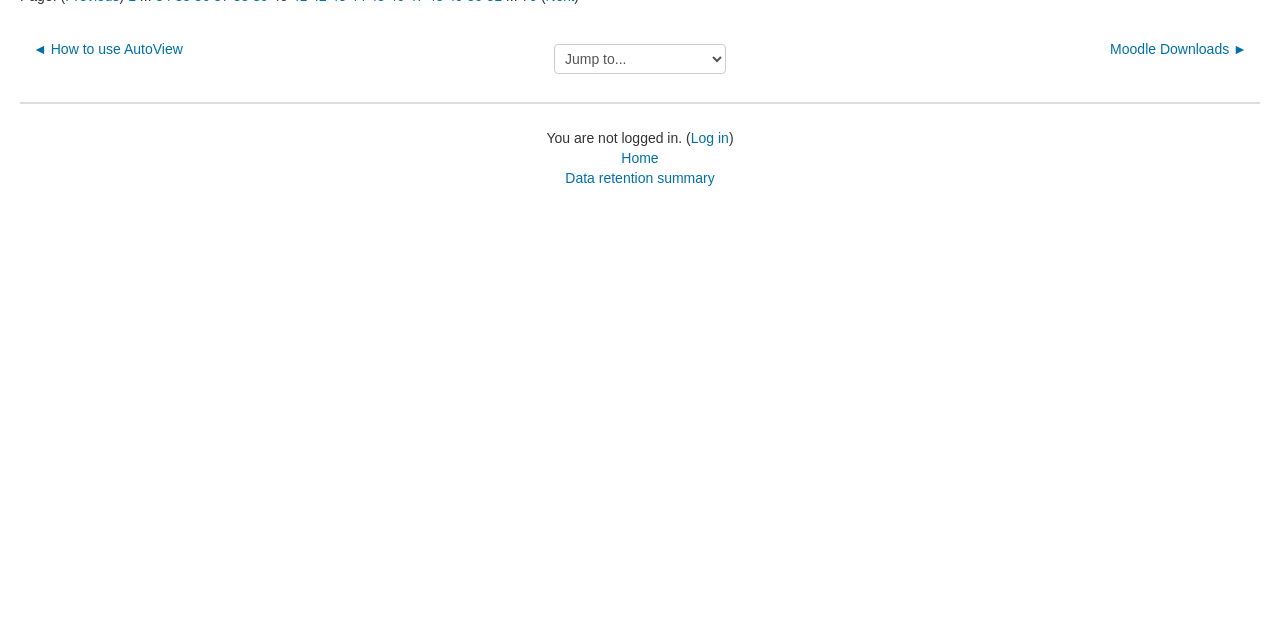Using the element description provided, determine the bounding box coordinates in the format (top-left x, top-left y, bottom-right x, bottom-right y). Ensure that all values are floating point numbers between 0 and 1. Element description: Log in

[0.54, 0.203, 0.569, 0.228]